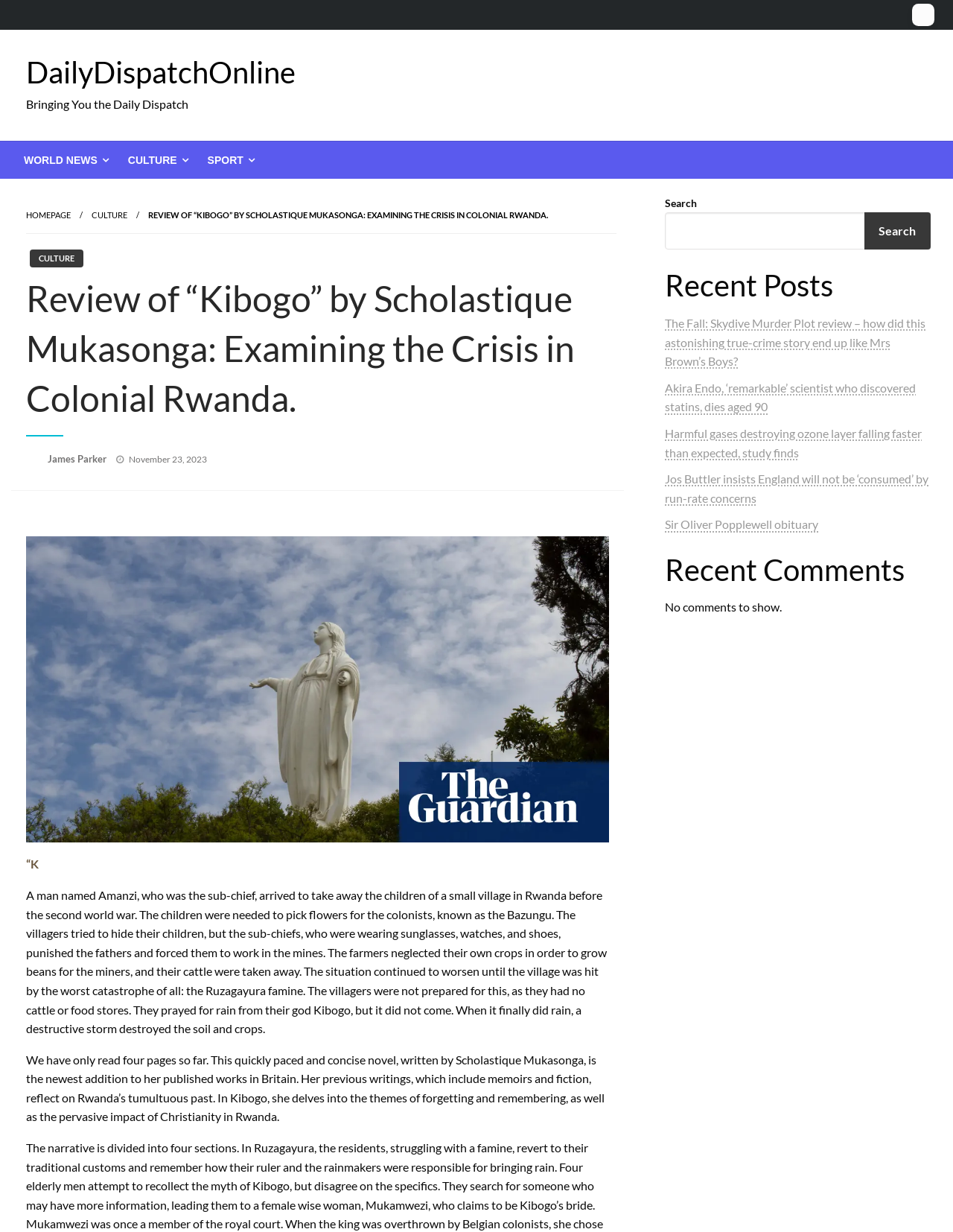Identify the bounding box coordinates of the section to be clicked to complete the task described by the following instruction: "Check Version History". The coordinates should be four float numbers between 0 and 1, formatted as [left, top, right, bottom].

None